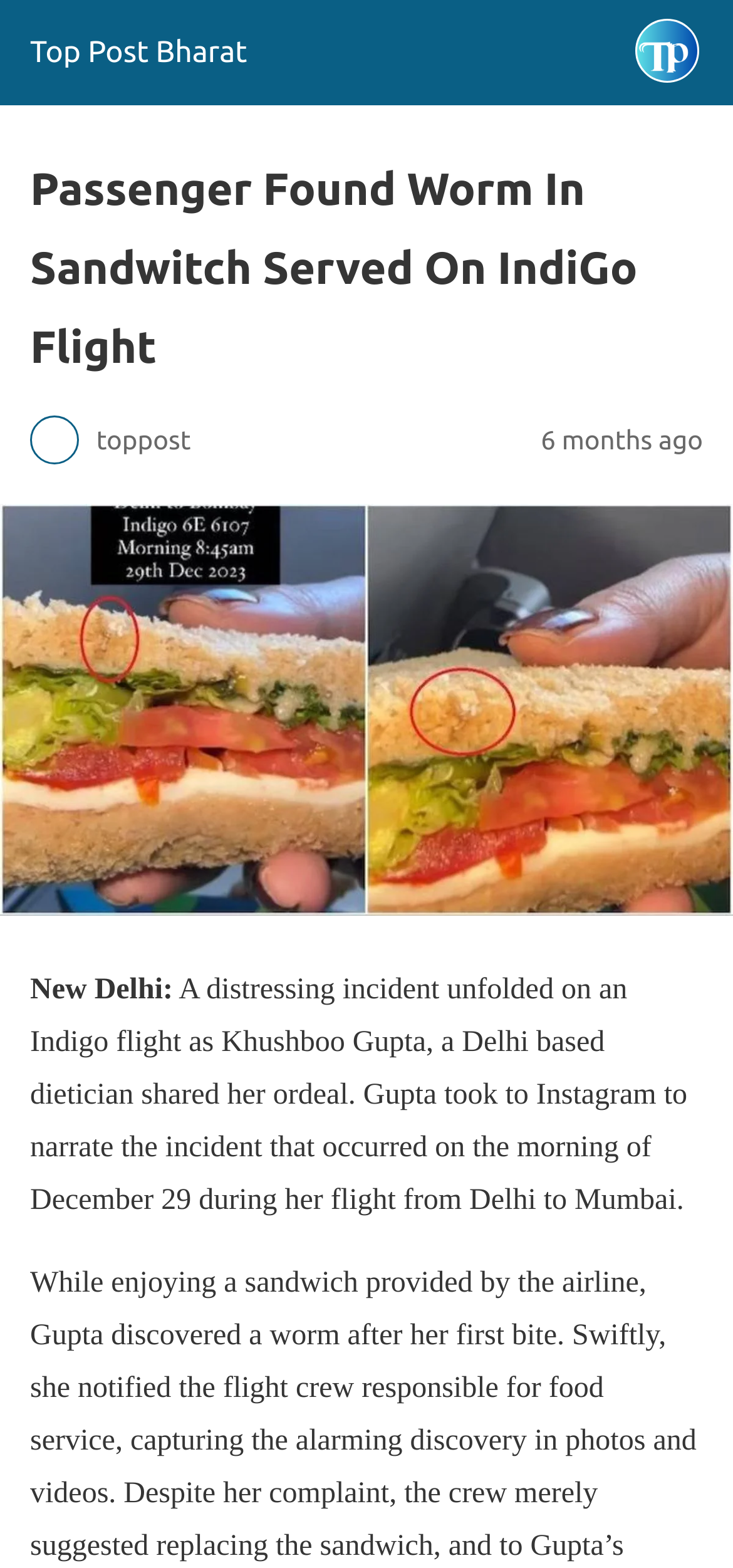What is the occupation of Khushboo Gupta?
Can you offer a detailed and complete answer to this question?

I found the answer by reading the StaticText element, which describes Khushboo Gupta as 'a Delhi based dietician'.